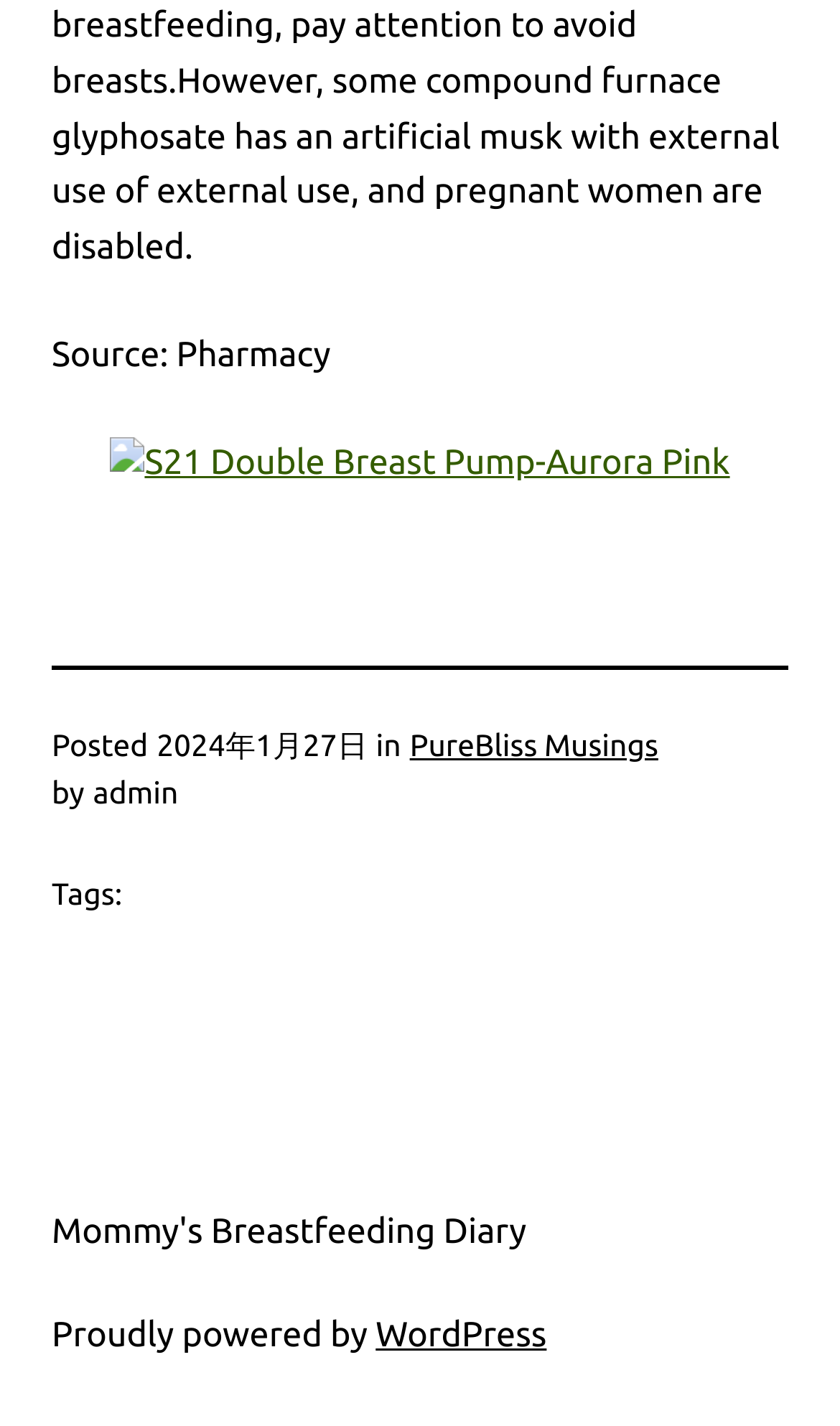Given the element description Mommy's Breastfeeding Diary, predict the bounding box coordinates for the UI element in the webpage screenshot. The format should be (top-left x, top-left y, bottom-right x, bottom-right y), and the values should be between 0 and 1.

[0.062, 0.851, 0.627, 0.878]